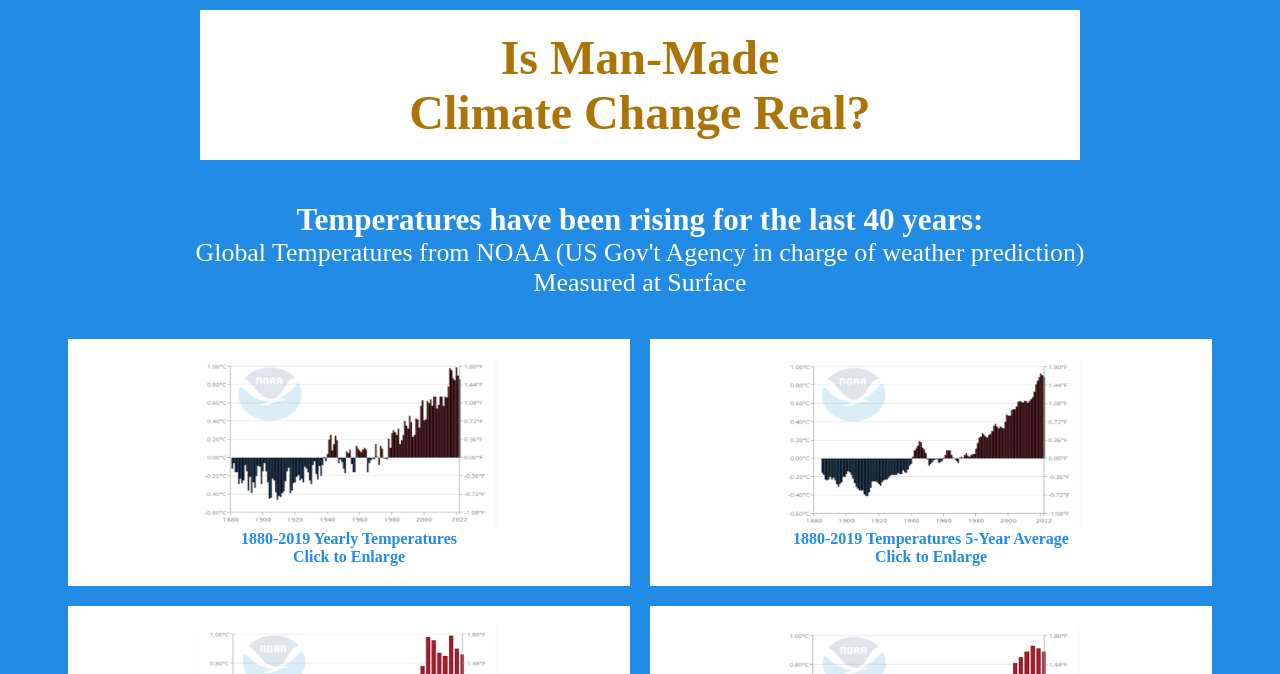Convey a detailed summary of the webpage, mentioning all key elements.

The webpage is about the topic of man-made climate change, with a focus on temperature data. At the top, there is a title "CCA: Is Man-Made Climate Change Real?" that spans across the page. Below the title, there are two grid cells side by side, each containing a link and an image. The left grid cell has an image and a link with the text "1880-2019 Yearly Temperatures Click to Enlarge", while the right grid cell has an image and a link with the text "1880-2019 Temperatures 5-Year Average Click to Enlarge". The images are positioned above the corresponding text in each grid cell. The text "Click to Enlarge" is located below the temperature descriptions in both grid cells. Overall, the webpage appears to be presenting data and visualizations related to temperature changes over time.